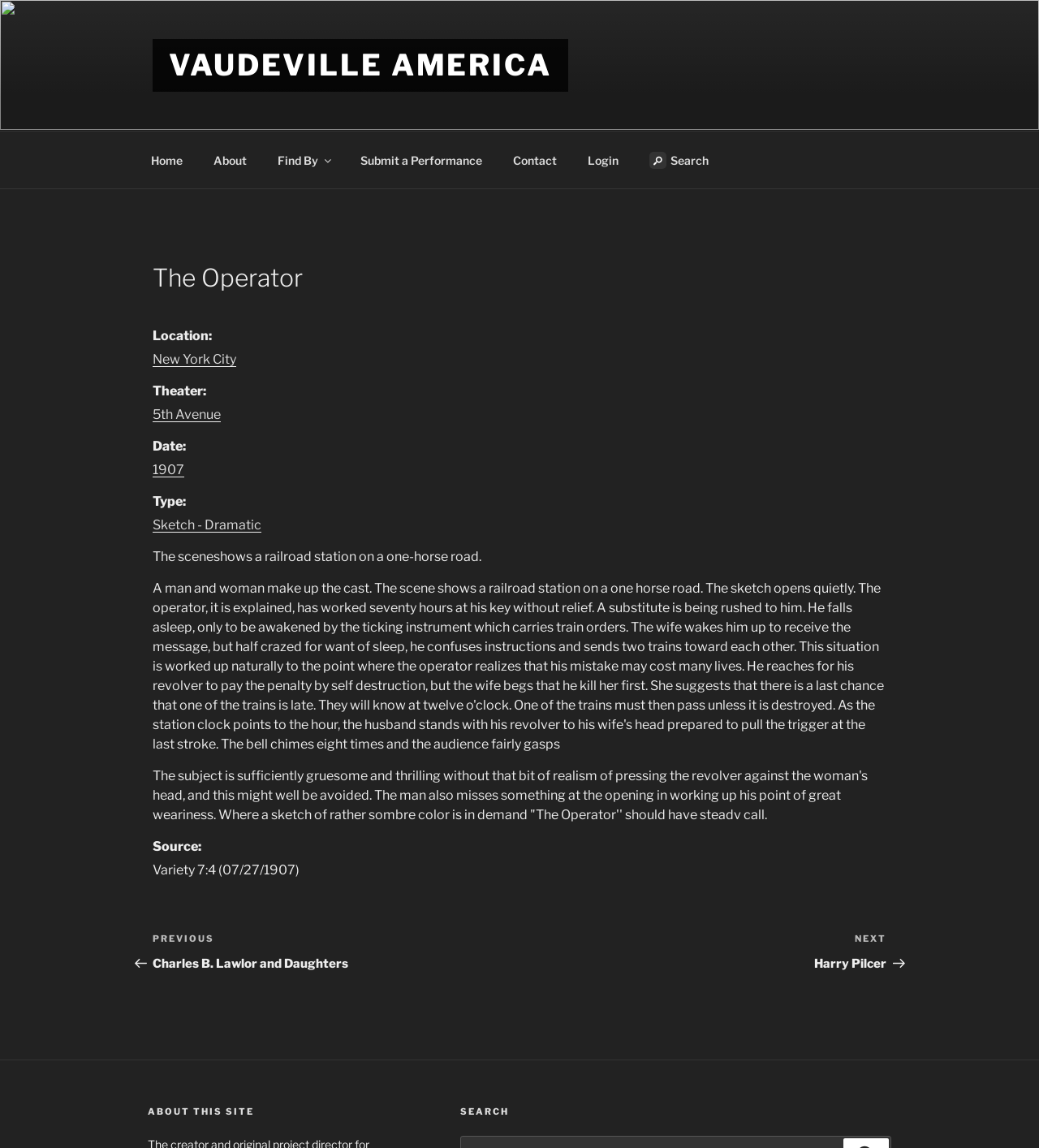Please identify the bounding box coordinates of the clickable area that will allow you to execute the instruction: "Read more about the 'The Operator' performance".

[0.147, 0.227, 0.853, 0.273]